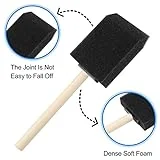What is the purpose of the joint connecting the foam to the handle?
Please look at the screenshot and answer using one word or phrase.

To keep the foam in place